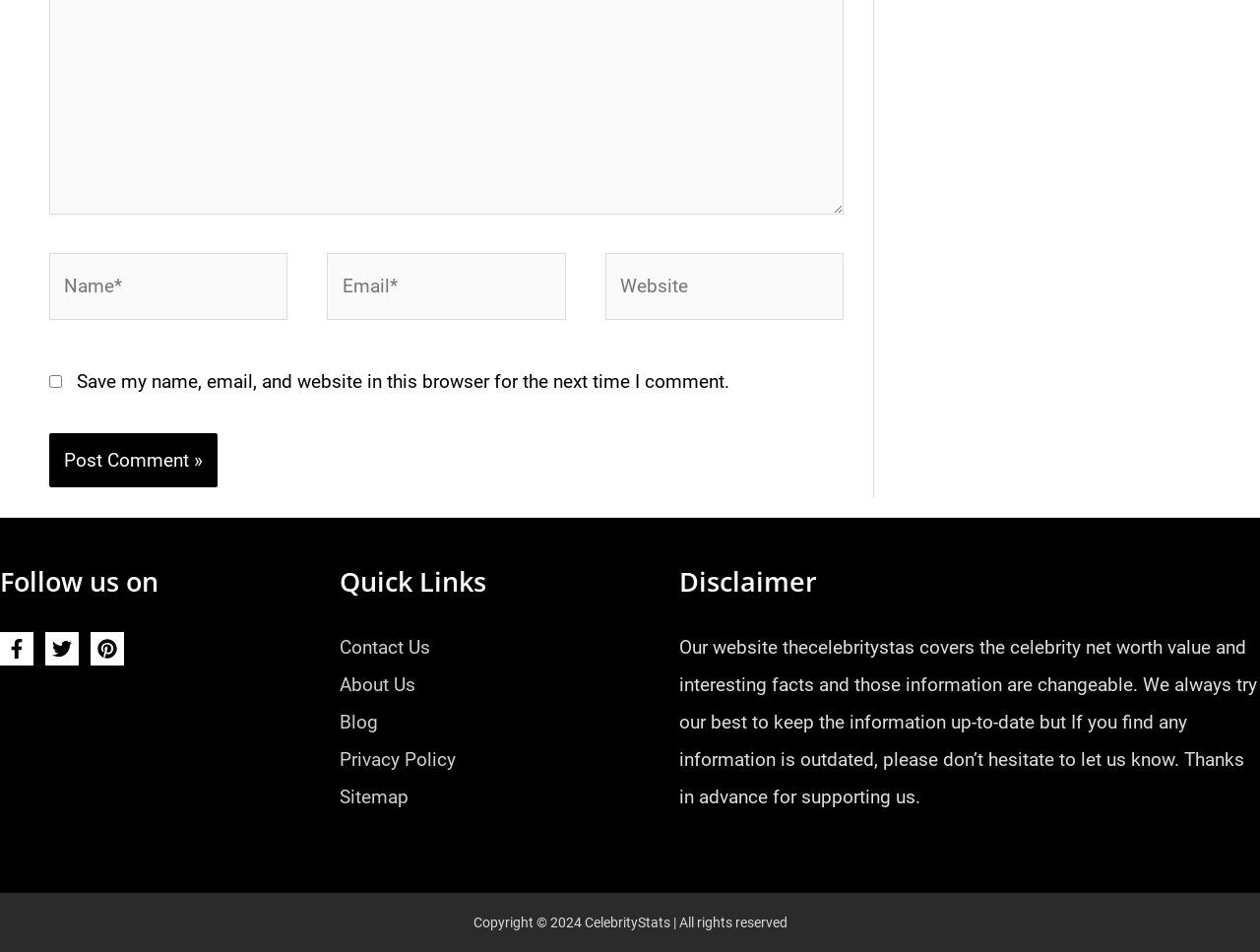Please determine the bounding box coordinates of the element's region to click for the following instruction: "Visit Facebook".

[0.0, 0.664, 0.027, 0.699]